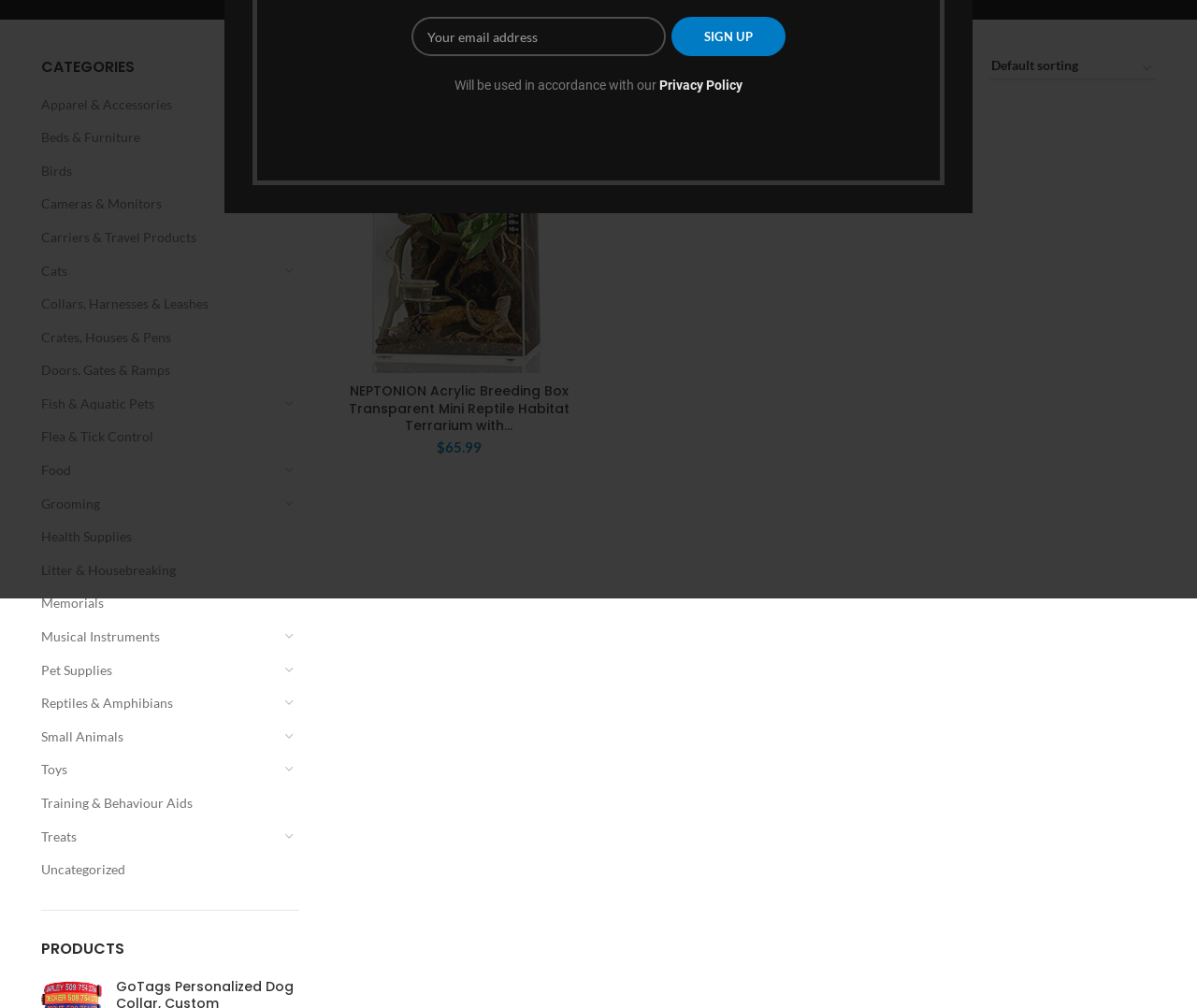Provide the bounding box coordinates of the UI element that matches the description: "Apparel & Accessories".

[0.034, 0.087, 0.23, 0.12]